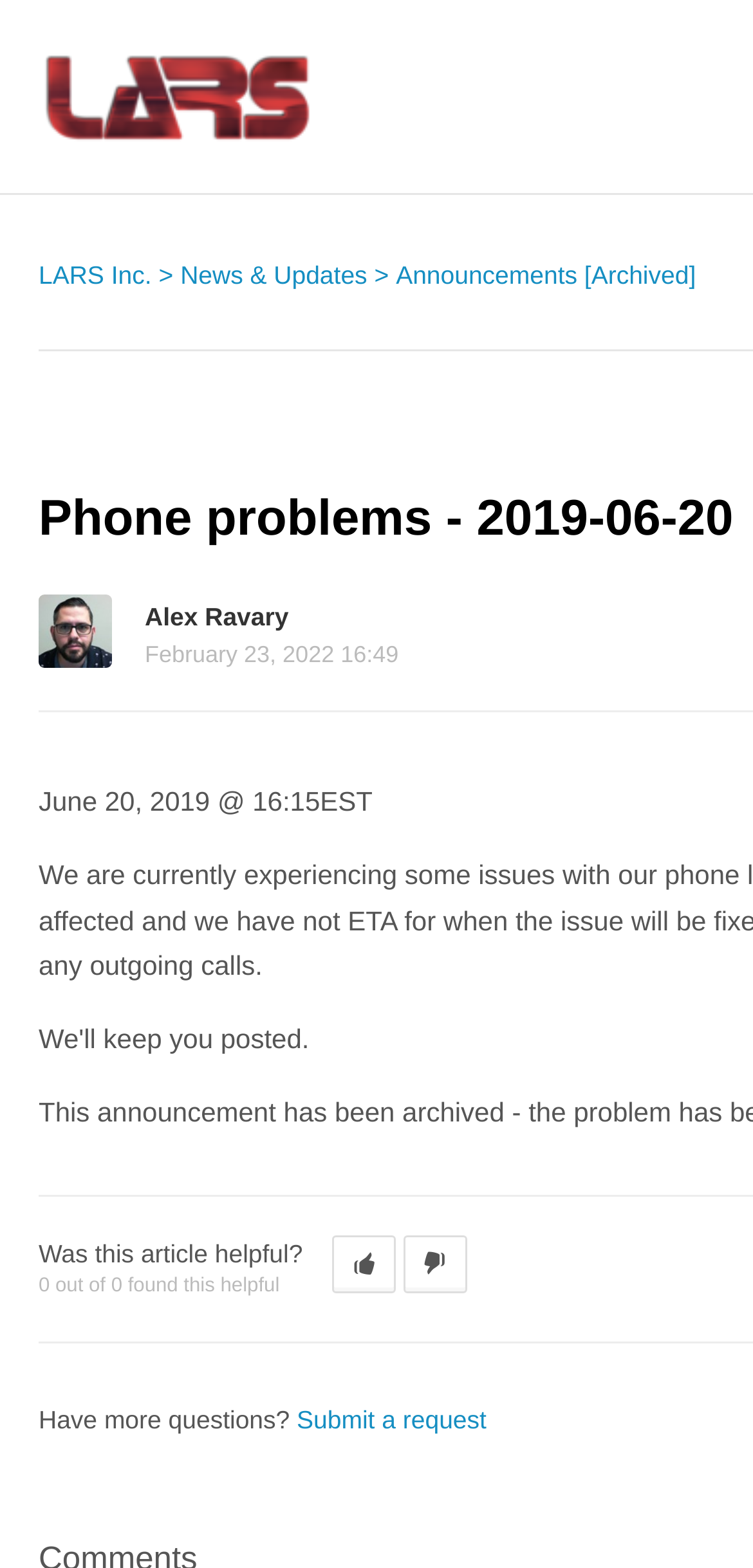Bounding box coordinates must be specified in the format (top-left x, top-left y, bottom-right x, bottom-right y). All values should be floating point numbers between 0 and 1. What are the bounding box coordinates of the UI element described as: title="Home"

[0.051, 0.0, 0.436, 0.123]